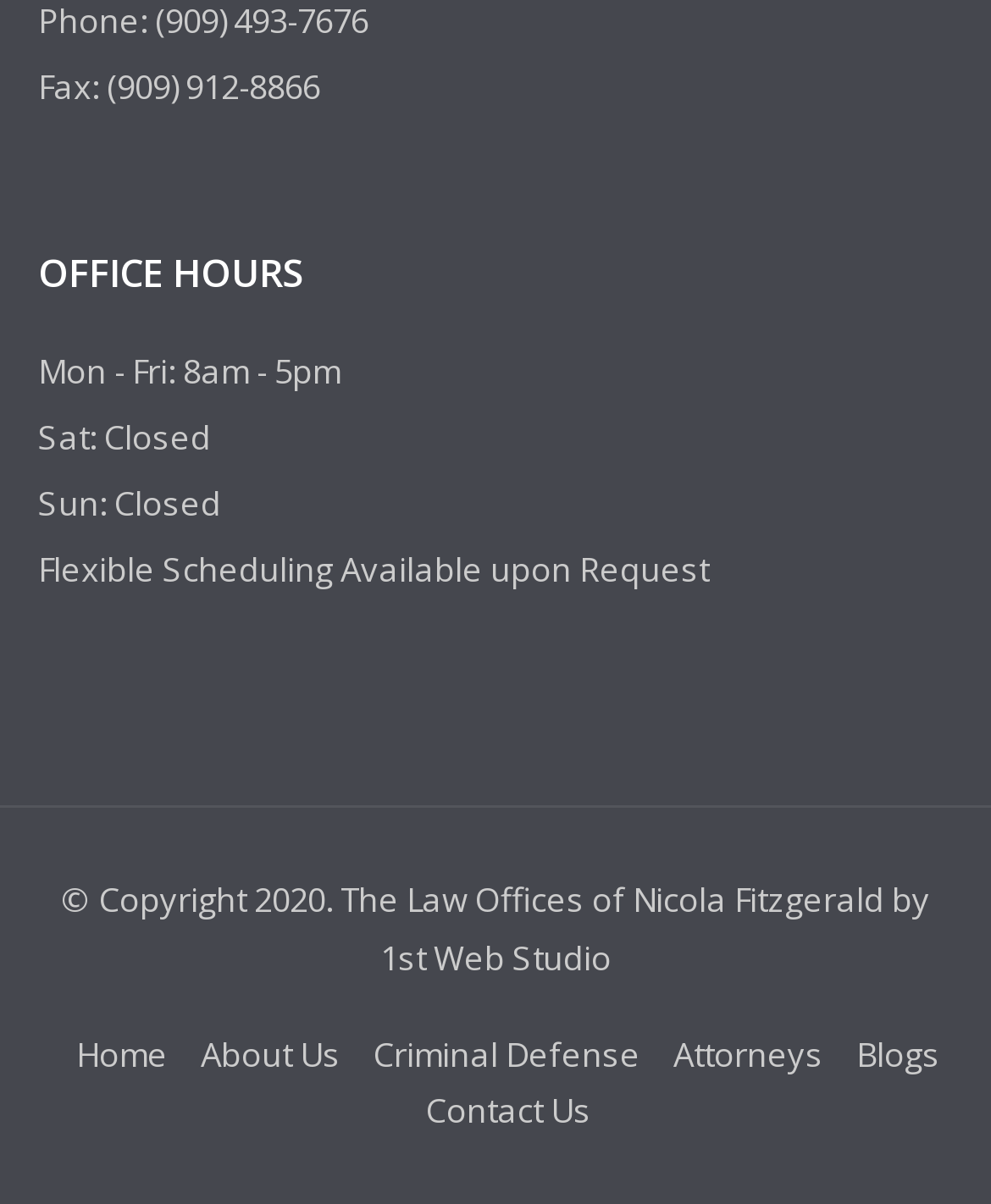Locate the bounding box coordinates of the UI element described by: "1st Web Studio". The bounding box coordinates should consist of four float numbers between 0 and 1, i.e., [left, top, right, bottom].

[0.383, 0.776, 0.617, 0.814]